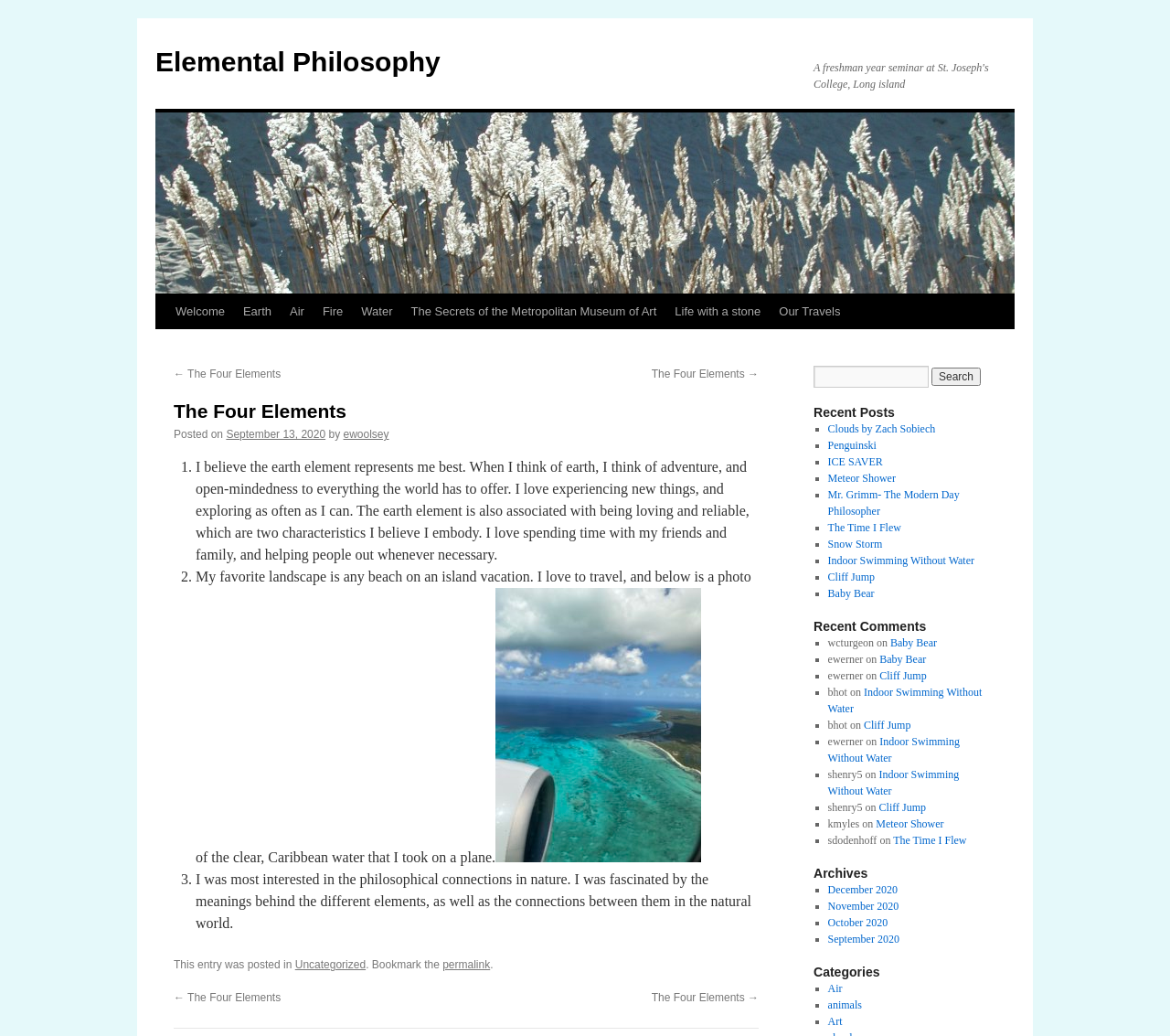Provide a short answer to the following question with just one word or phrase: What is the author of the latest article?

ewoolsey